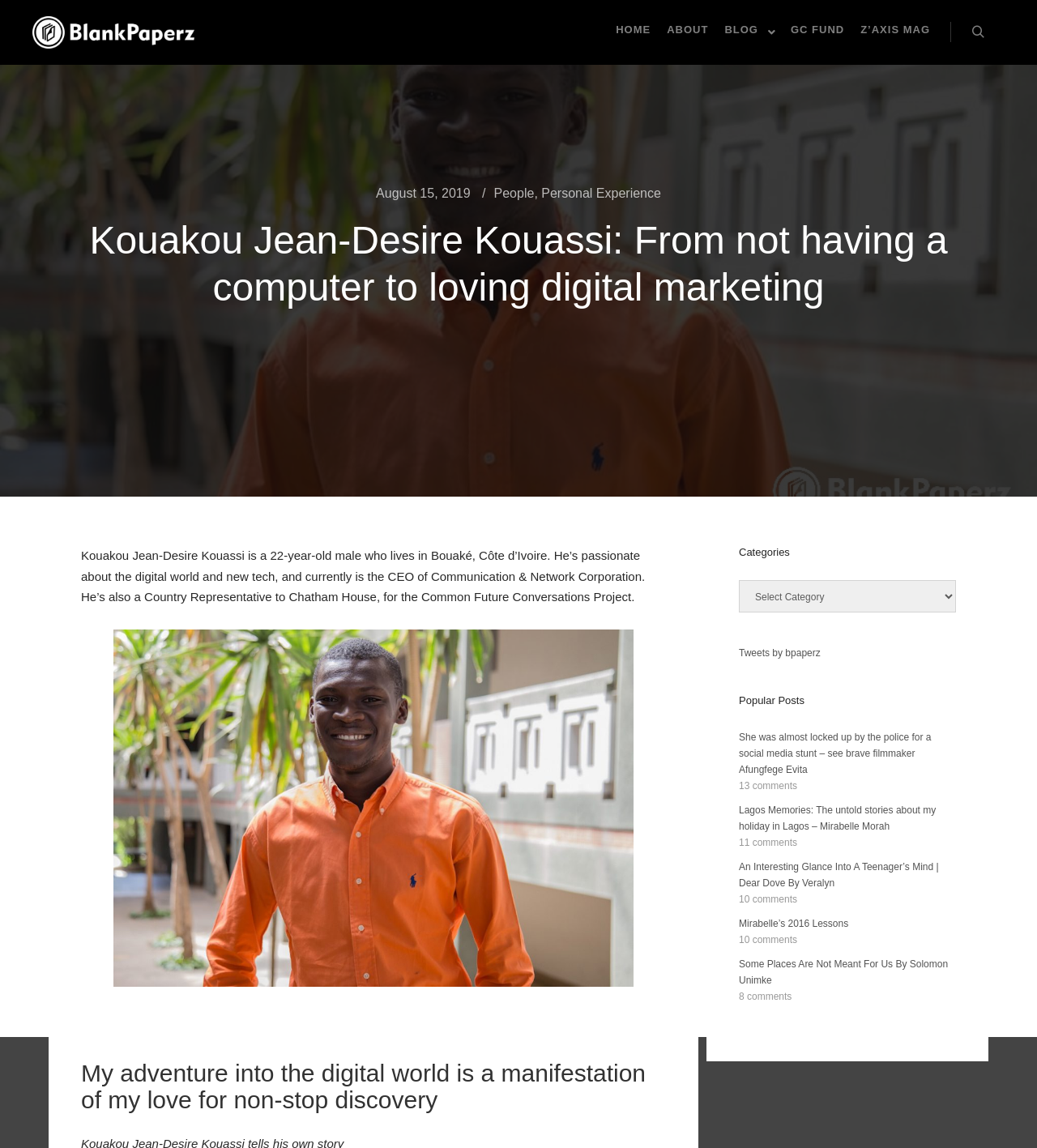Analyze the image and answer the question with as much detail as possible: 
What is the name of the company founded by Kouakou Jean-Desire Kouassi?

I determined the answer by looking at the static text element that describes Kouakou Jean-Desire Kouassi as the CEO of Communication & Network Corporation.